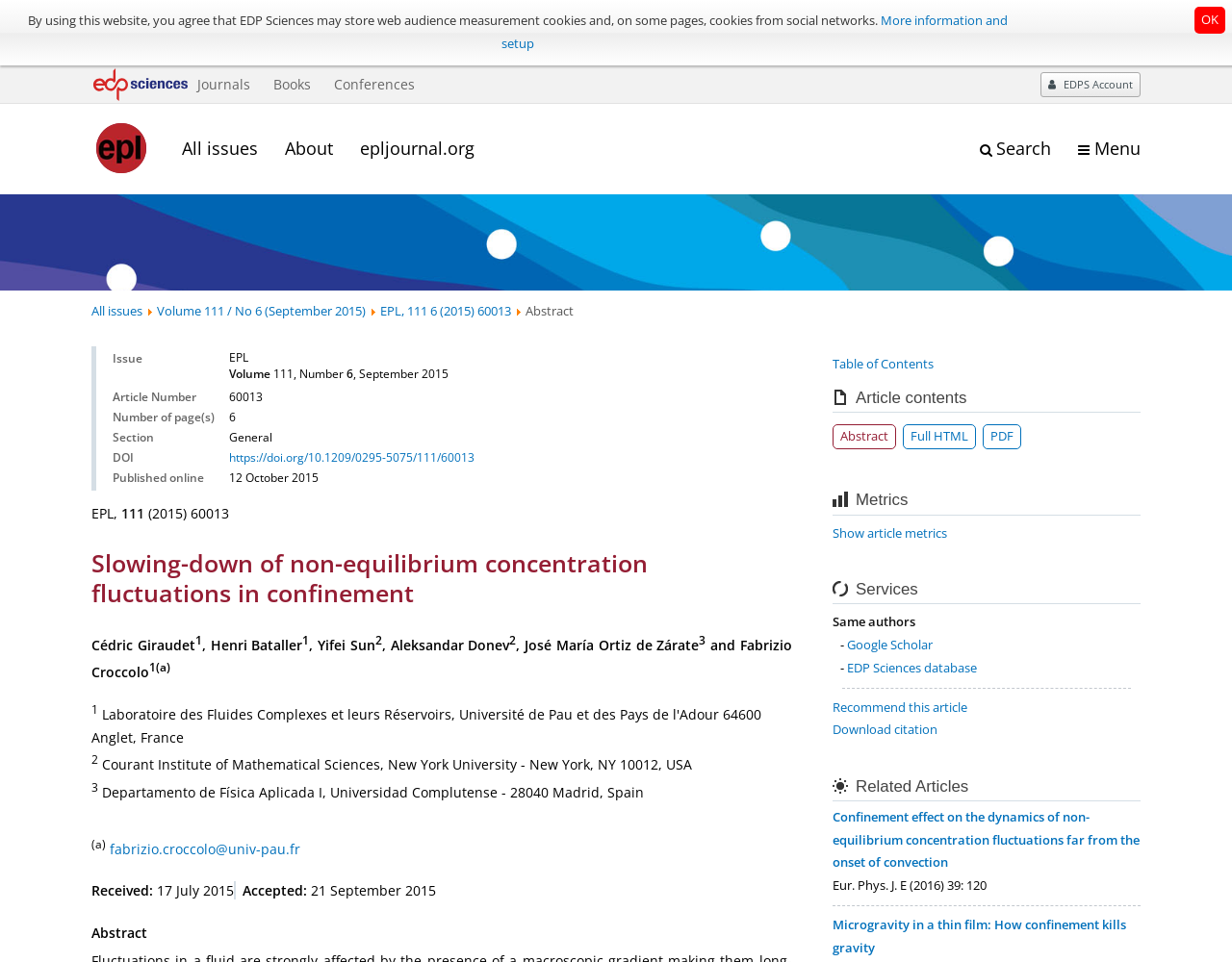Identify the bounding box of the UI element described as follows: "Recommend this article". Provide the coordinates as four float numbers in the range of 0 to 1 [left, top, right, bottom].

[0.676, 0.726, 0.785, 0.744]